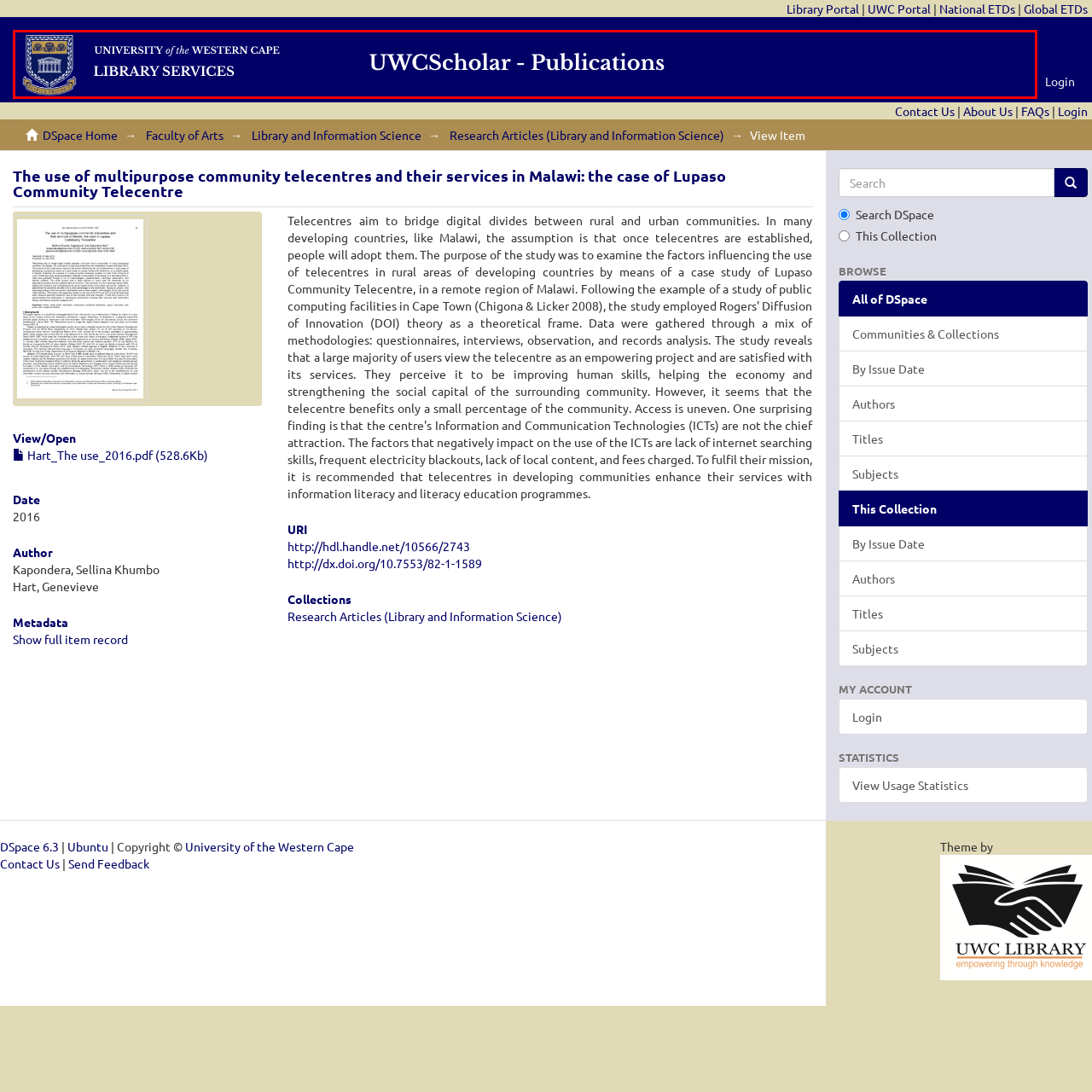Observe the highlighted image and answer the following: What institution is affiliated with the UWC Scholar platform?

University of the Western Cape